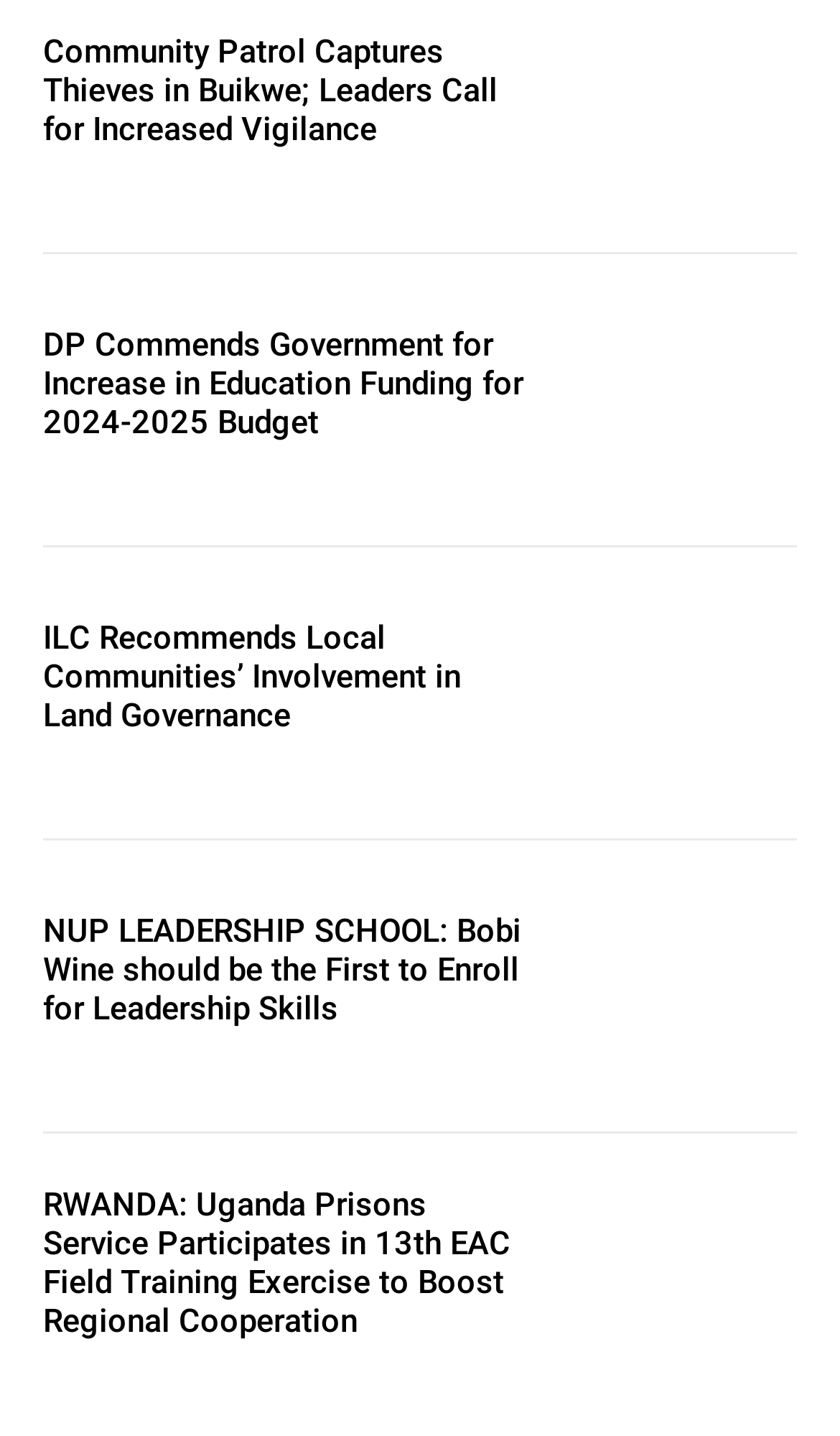Provide a brief response to the question using a single word or phrase: 
What is the title of the third article?

ILC Recommends Local Communities’ Involvement in Land Governance